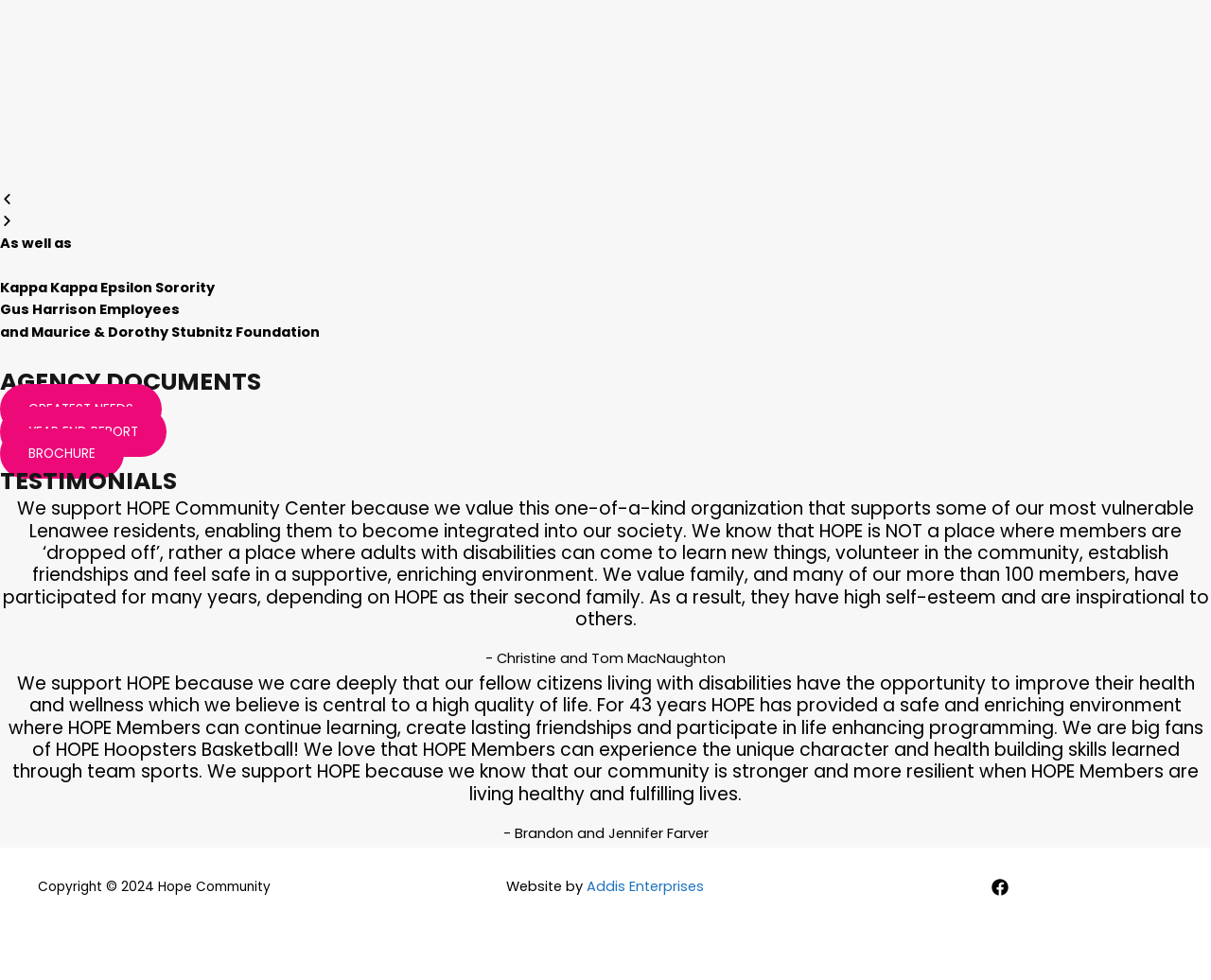Who are the authors of the testimonials on the webpage?
Your answer should be a single word or phrase derived from the screenshot.

Christine and Tom MacNaughton, Brandon and Jennifer Farver